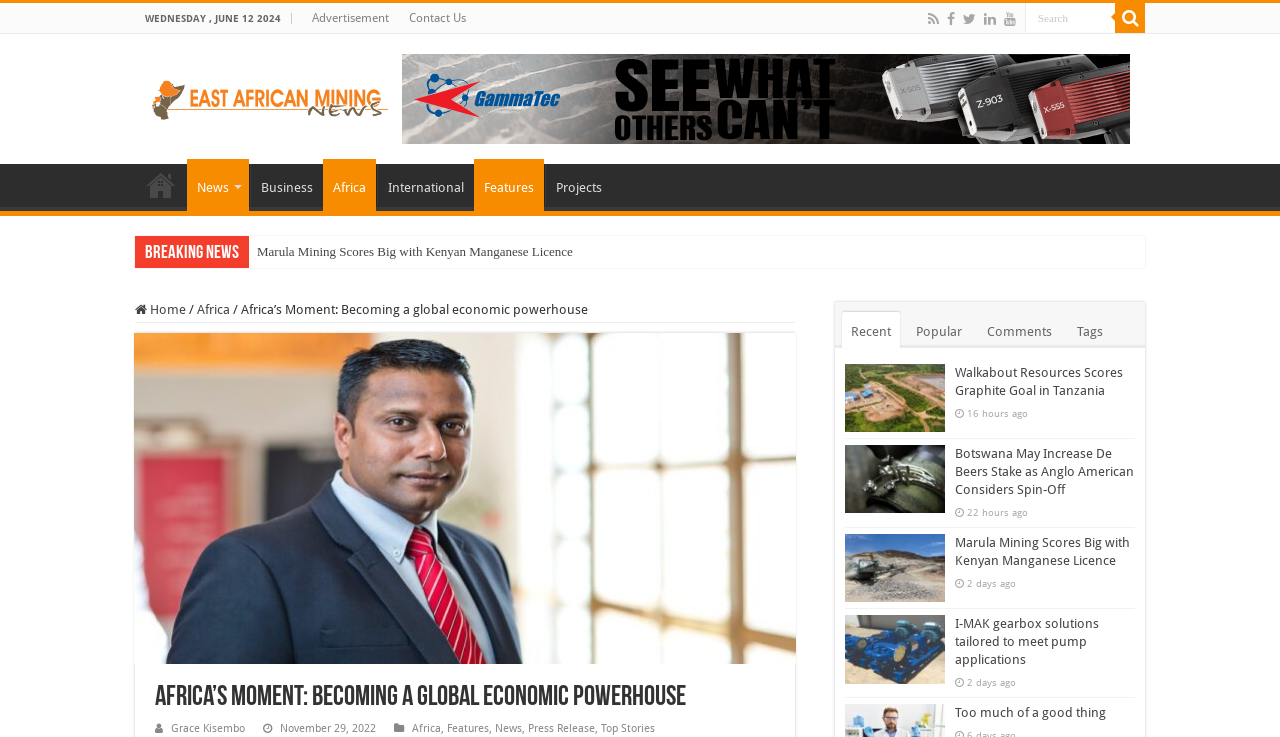Determine the bounding box coordinates of the target area to click to execute the following instruction: "Search for something."

[0.801, 0.004, 0.871, 0.043]